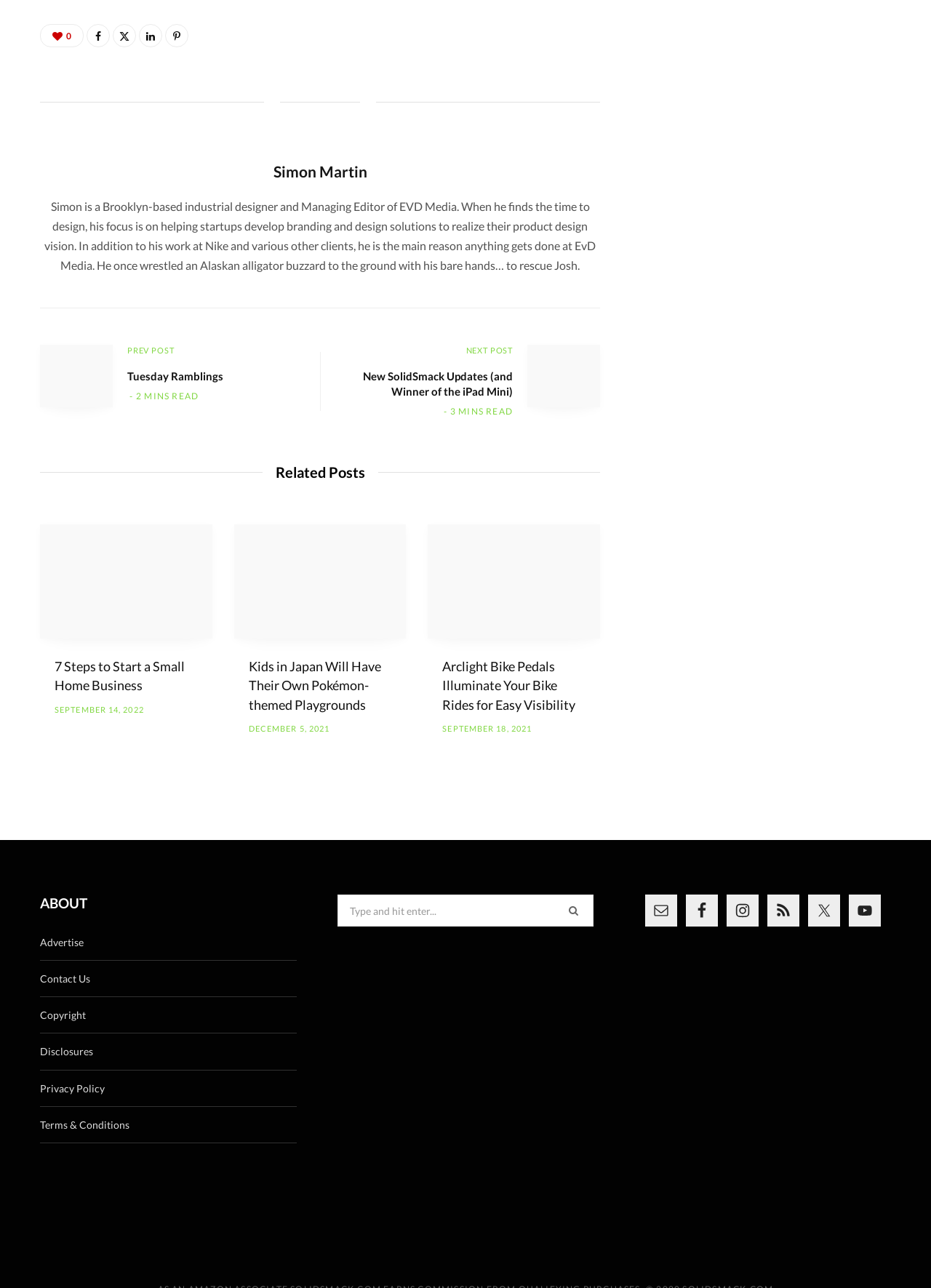Kindly determine the bounding box coordinates for the clickable area to achieve the given instruction: "Click on the '7 Steps to Start a Small Home Business' link".

[0.043, 0.407, 0.228, 0.496]